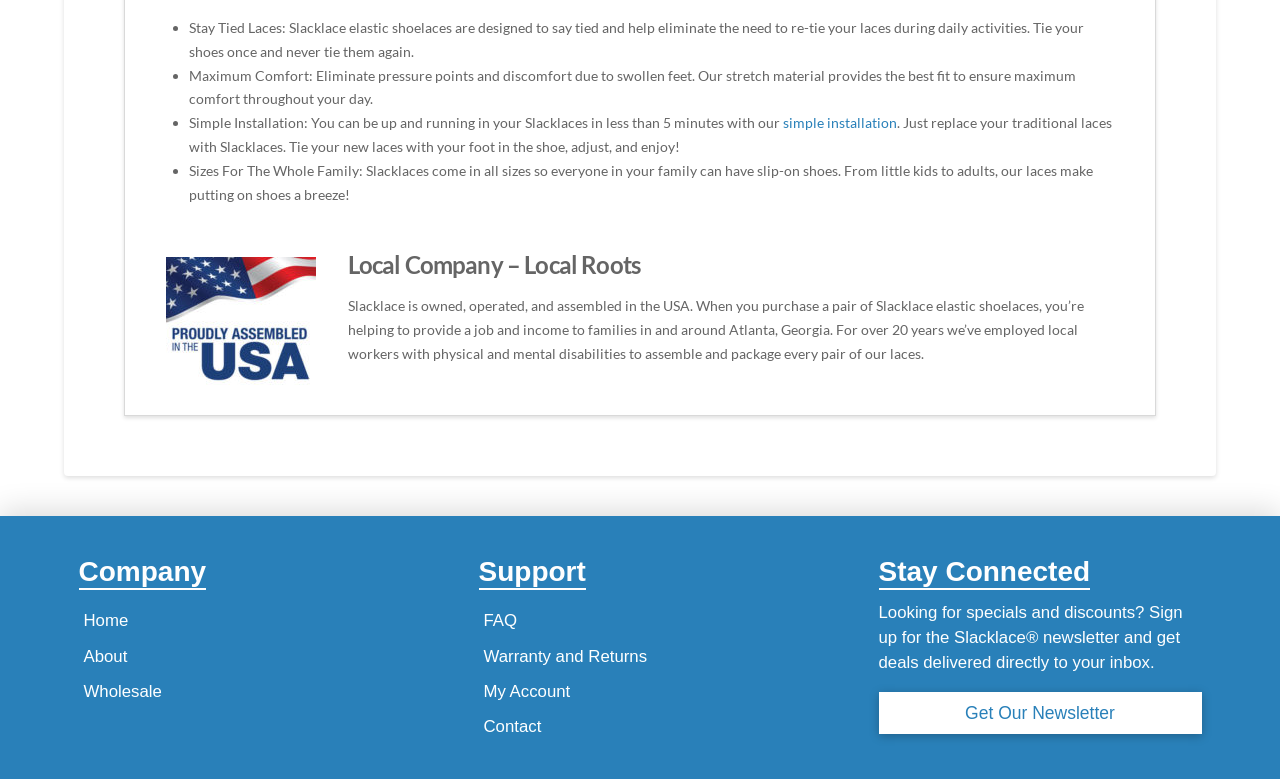Locate the bounding box coordinates of the item that should be clicked to fulfill the instruction: "View FAQ".

[0.374, 0.781, 0.408, 0.816]